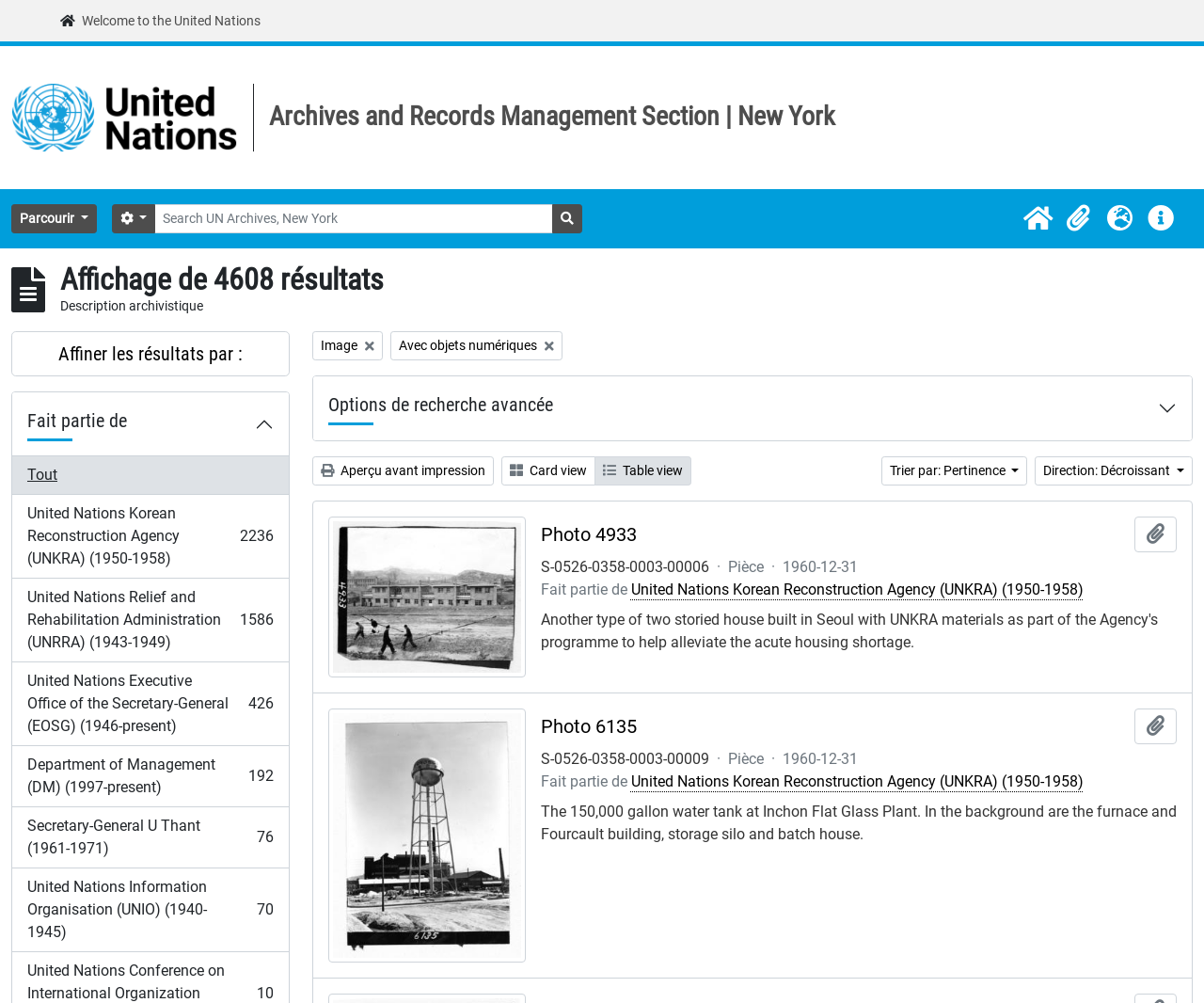Mark the bounding box of the element that matches the following description: "Remove filter: Image".

[0.259, 0.33, 0.318, 0.359]